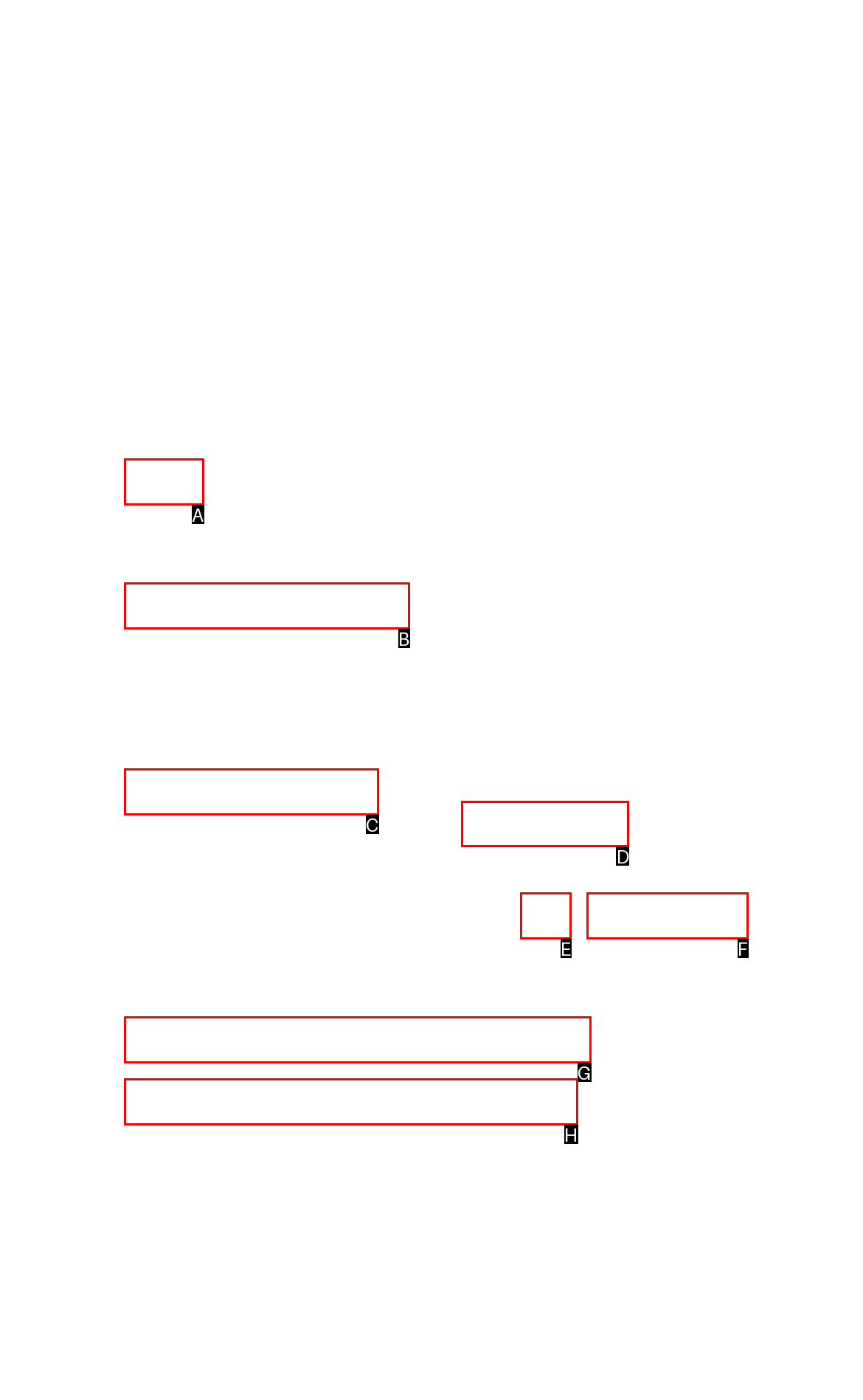Select the letter associated with the UI element you need to click to perform the following action: check out Udacity
Reply with the correct letter from the options provided.

None